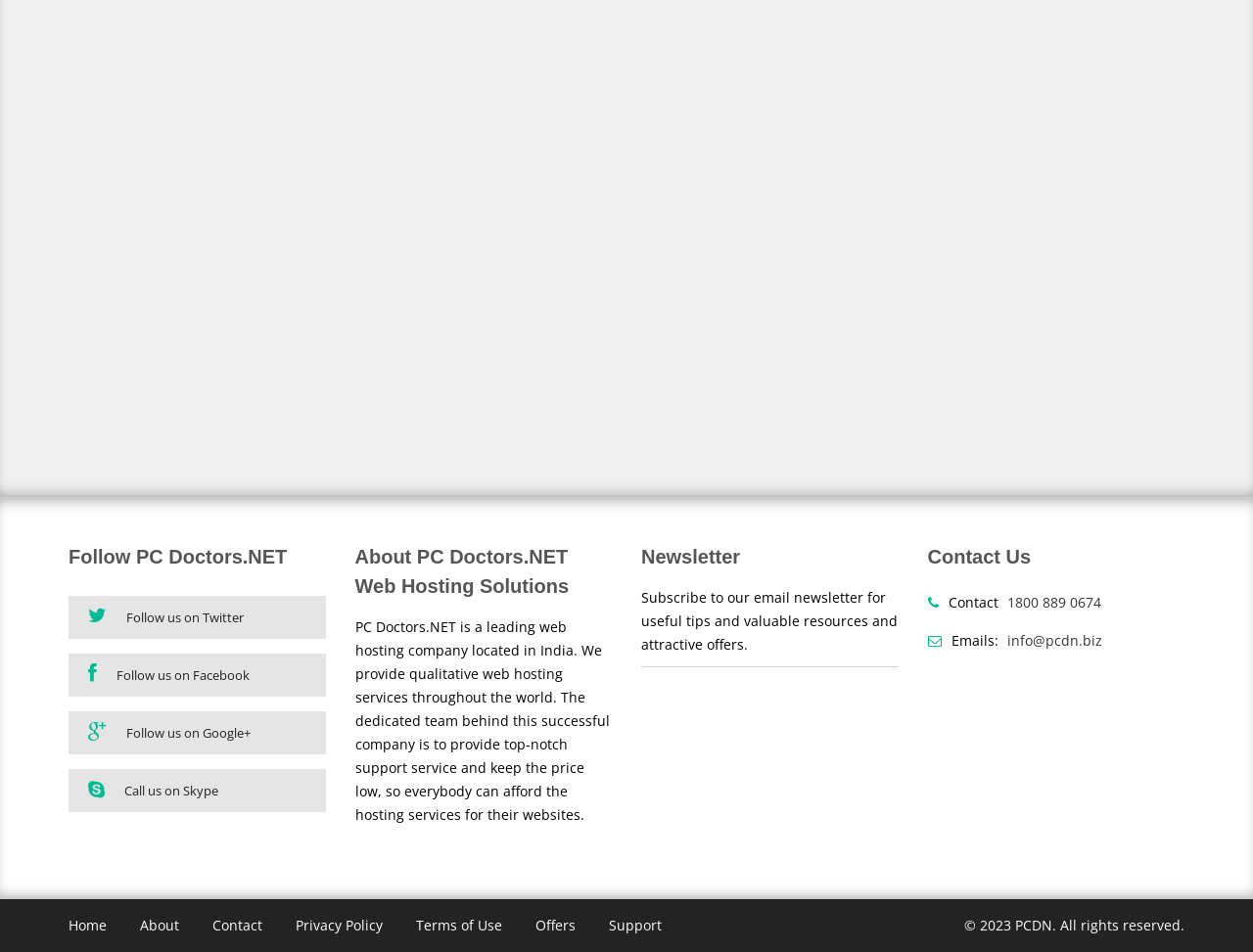Answer briefly with one word or phrase:
What is the contact phone number of the company?

1800 889 0674